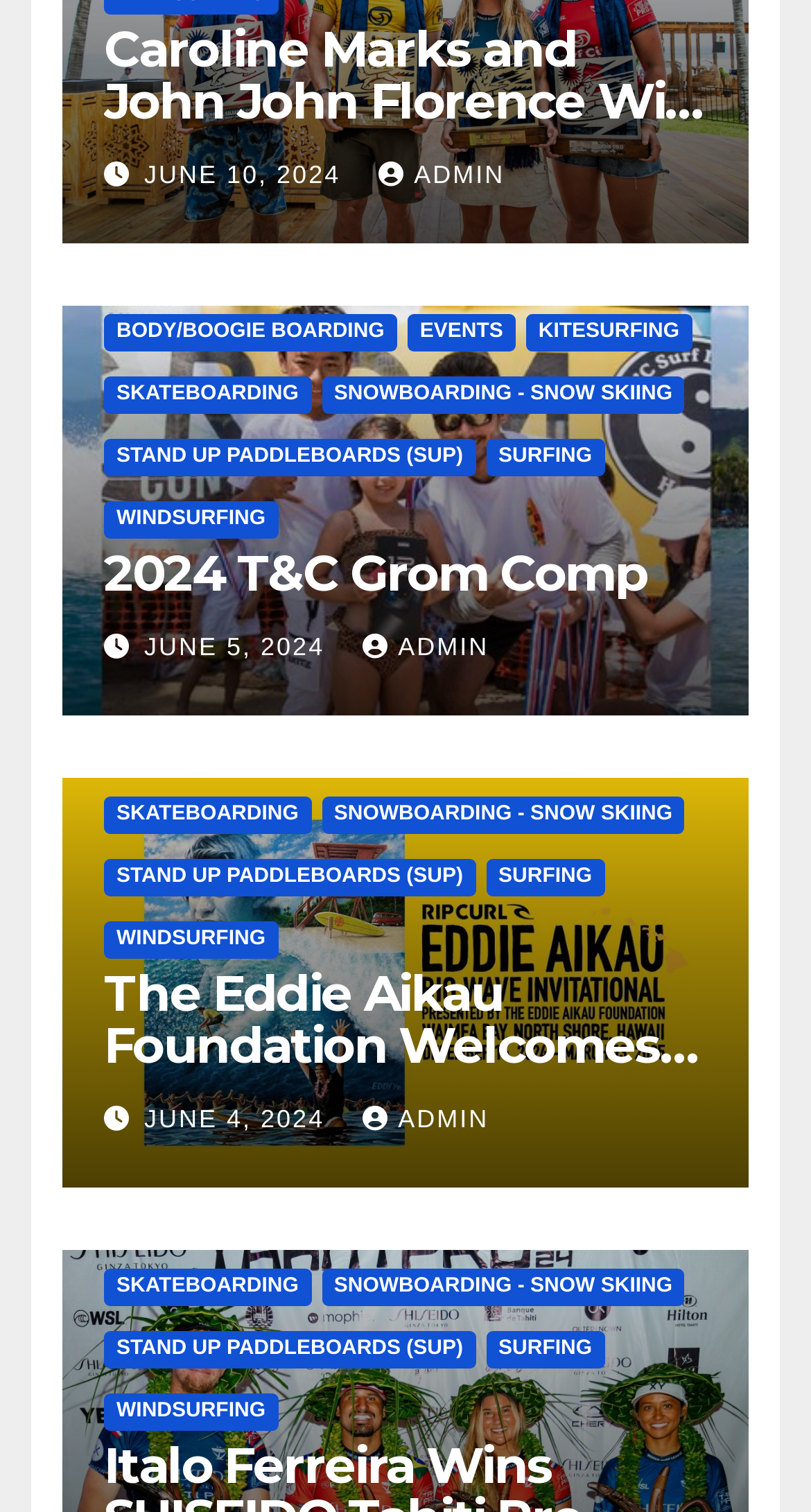How many links are there on the webpage?
Please provide a comprehensive answer based on the contents of the image.

I found the answer by counting the number of link elements on the webpage. There are multiple links with text such as 'SURFING', 'SKATEBOARDING', 'KITESURFING', etc. and also links with dates and other text. After counting, I found that there are more than 20 links on the webpage.